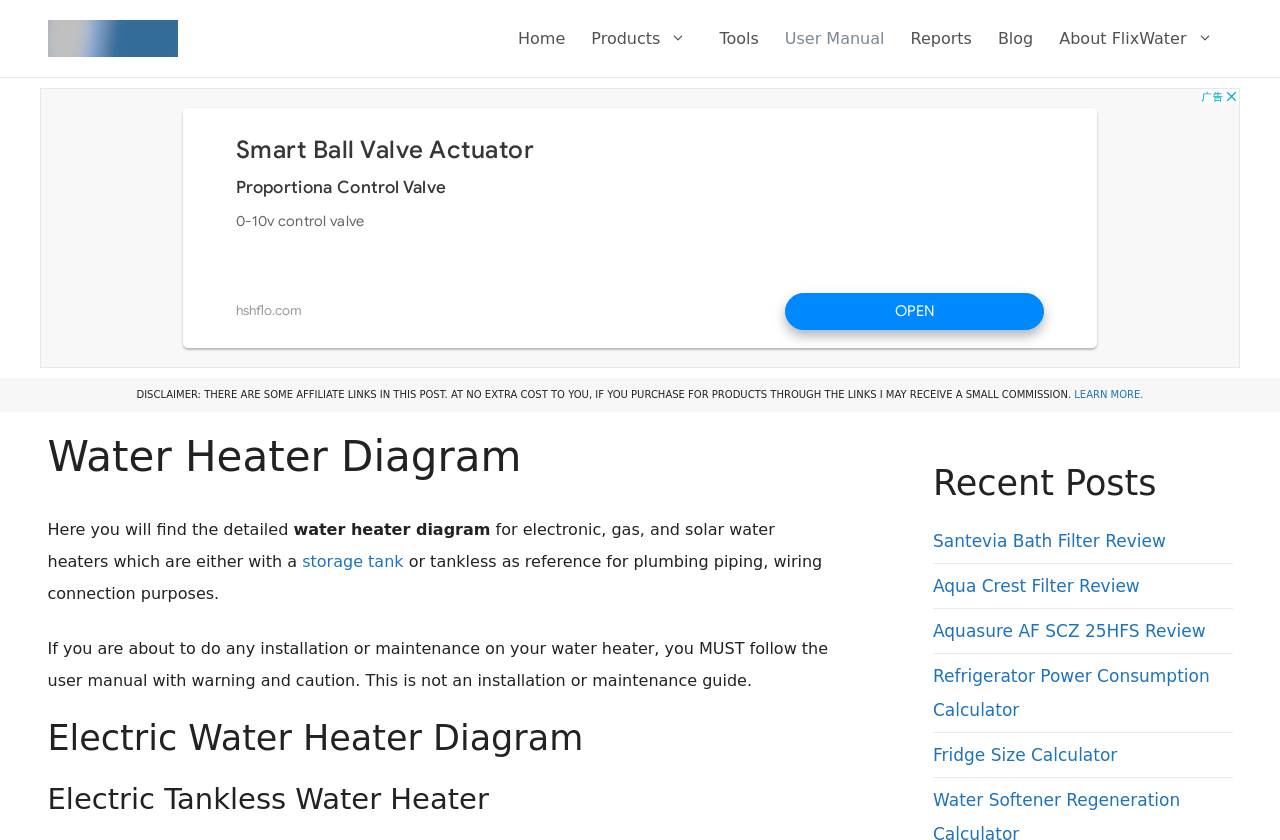Locate and extract the headline of this webpage.

Water Heater Diagram